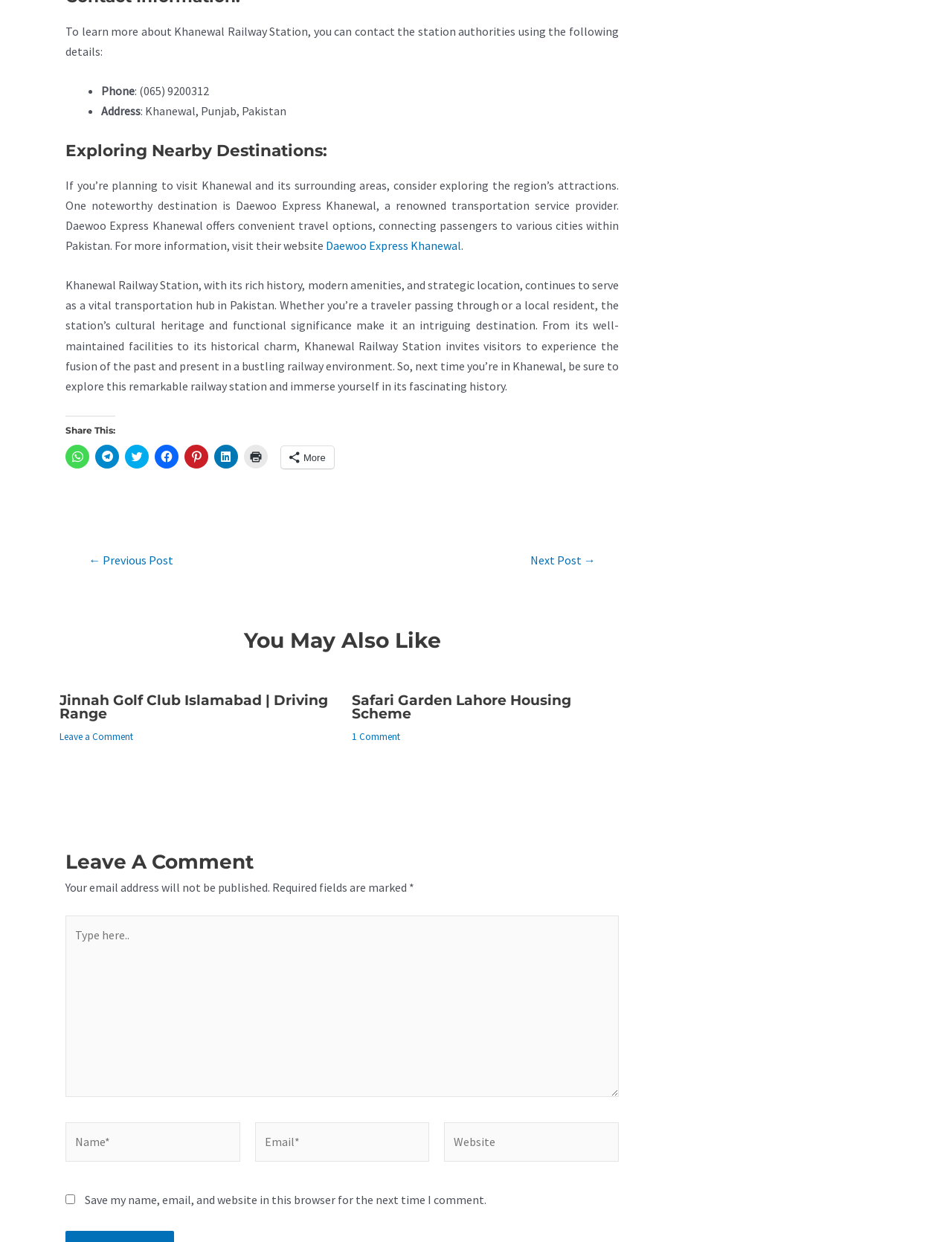Find the bounding box coordinates for the element described here: "More".

[0.295, 0.359, 0.35, 0.377]